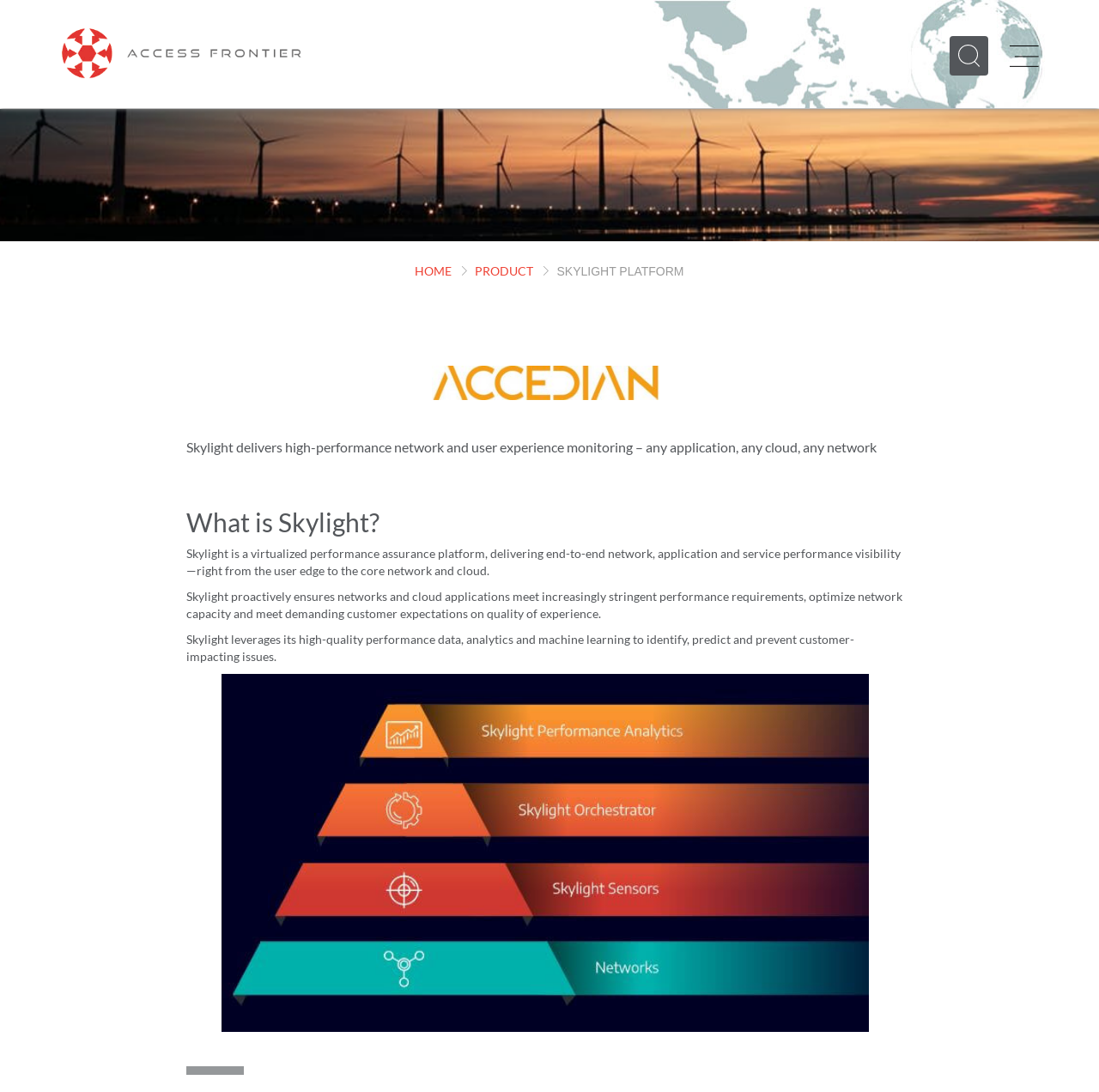Generate a thorough description of the webpage.

The webpage is about the Skylight Platform, specifically highlighting its ACCESS FRONTIER feature. At the top left, there is a link and an image with the text "ACCESS FRONTIER". On the top right, there are three links: "SEARCH", "SHOW MENU", and their corresponding images. 

Below the top section, there is a large banner image that spans the entire width of the page. 

Underneath the banner, there are three links: "HOME", "PRODUCT", and a static text "SKYLIGHT PLATFORM". To the right of the static text, there is a section with two rows of content. The first row contains a heading that describes Skylight's high-performance network and user experience monitoring capabilities. The second row contains a heading "What is Skylight?" followed by a detailed description of the platform's features and benefits.